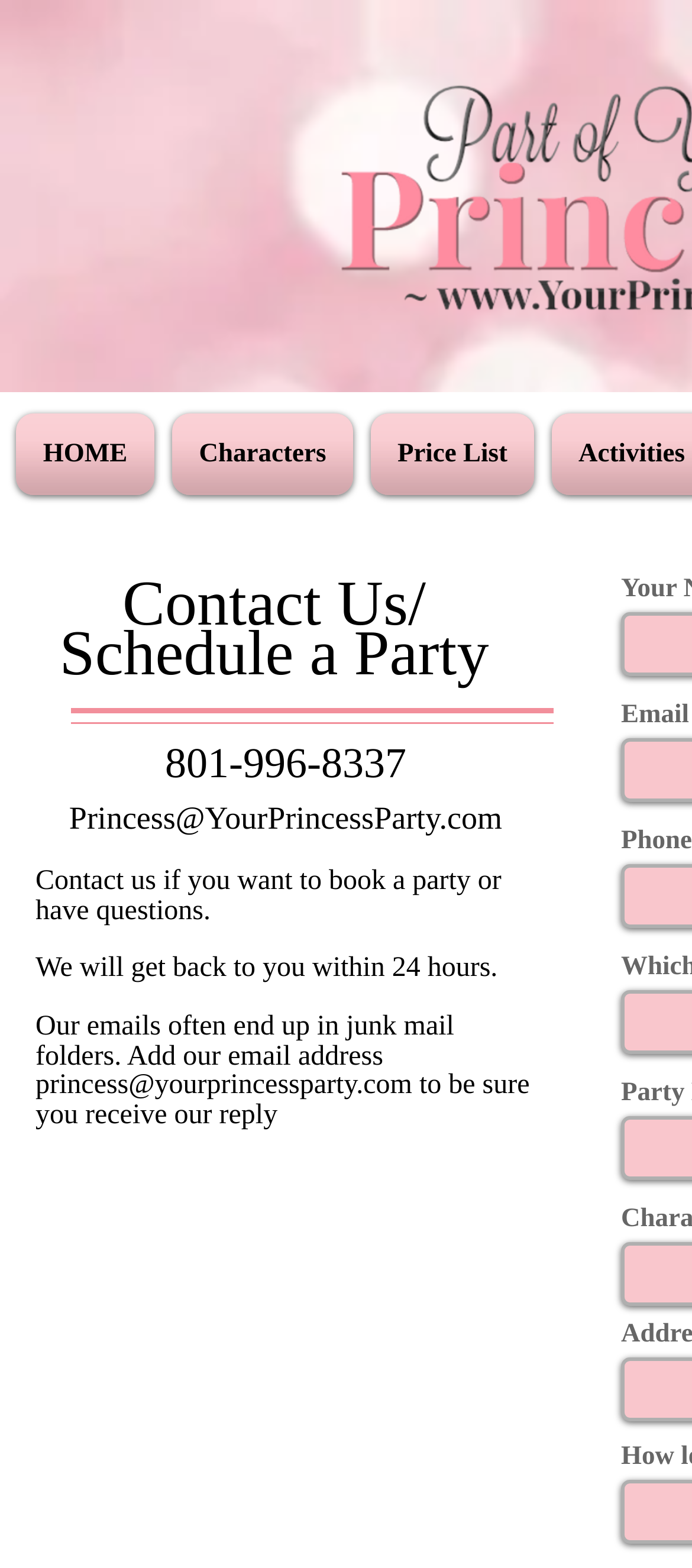What is the email address to contact?
Based on the image, give a one-word or short phrase answer.

Princess@YourPrincessParty.com